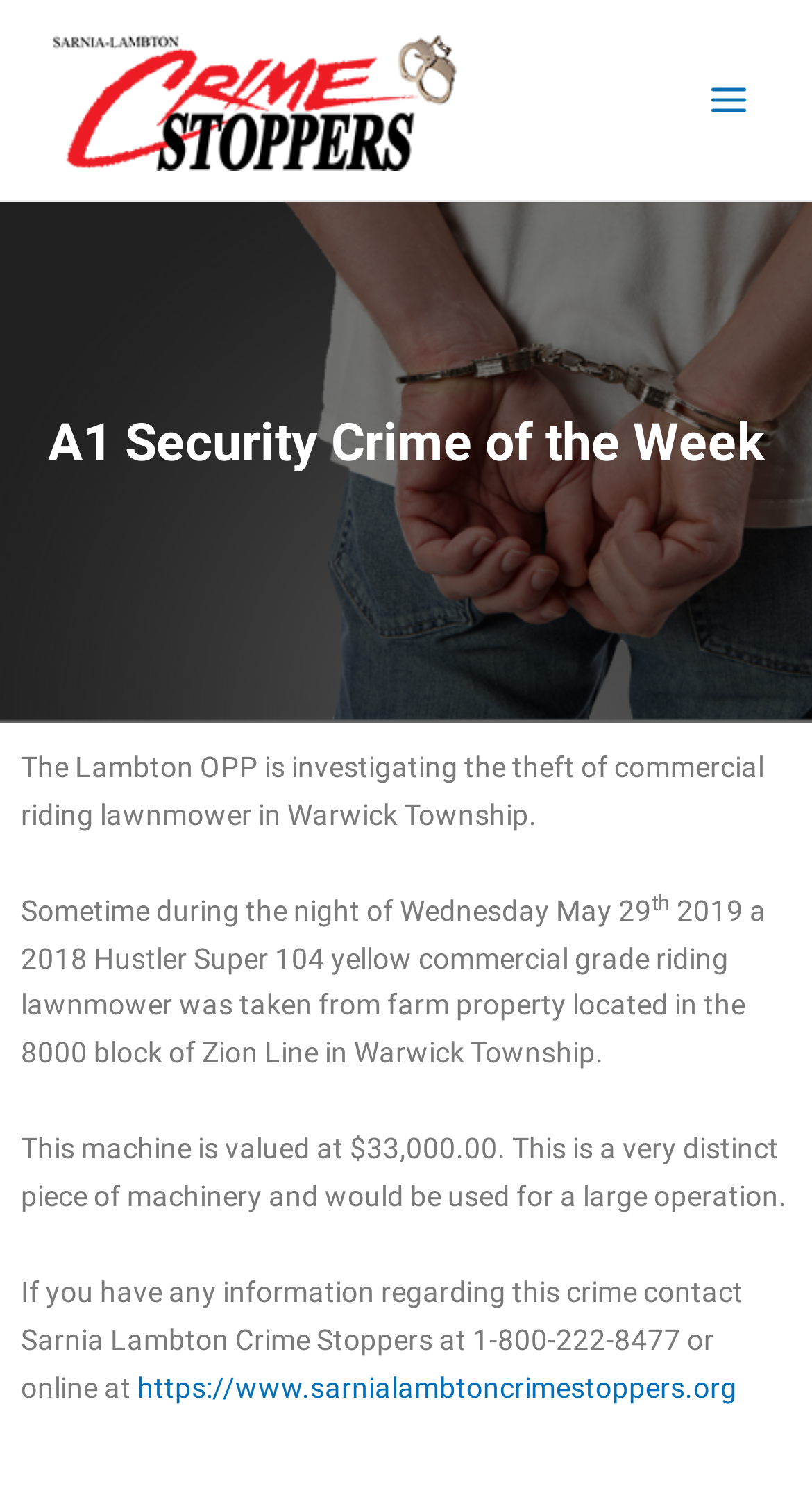When did the theft occur?
Respond to the question with a well-detailed and thorough answer.

The text states that 'Sometime during the night of Wednesday May 29, 2019...' the theft occurred.